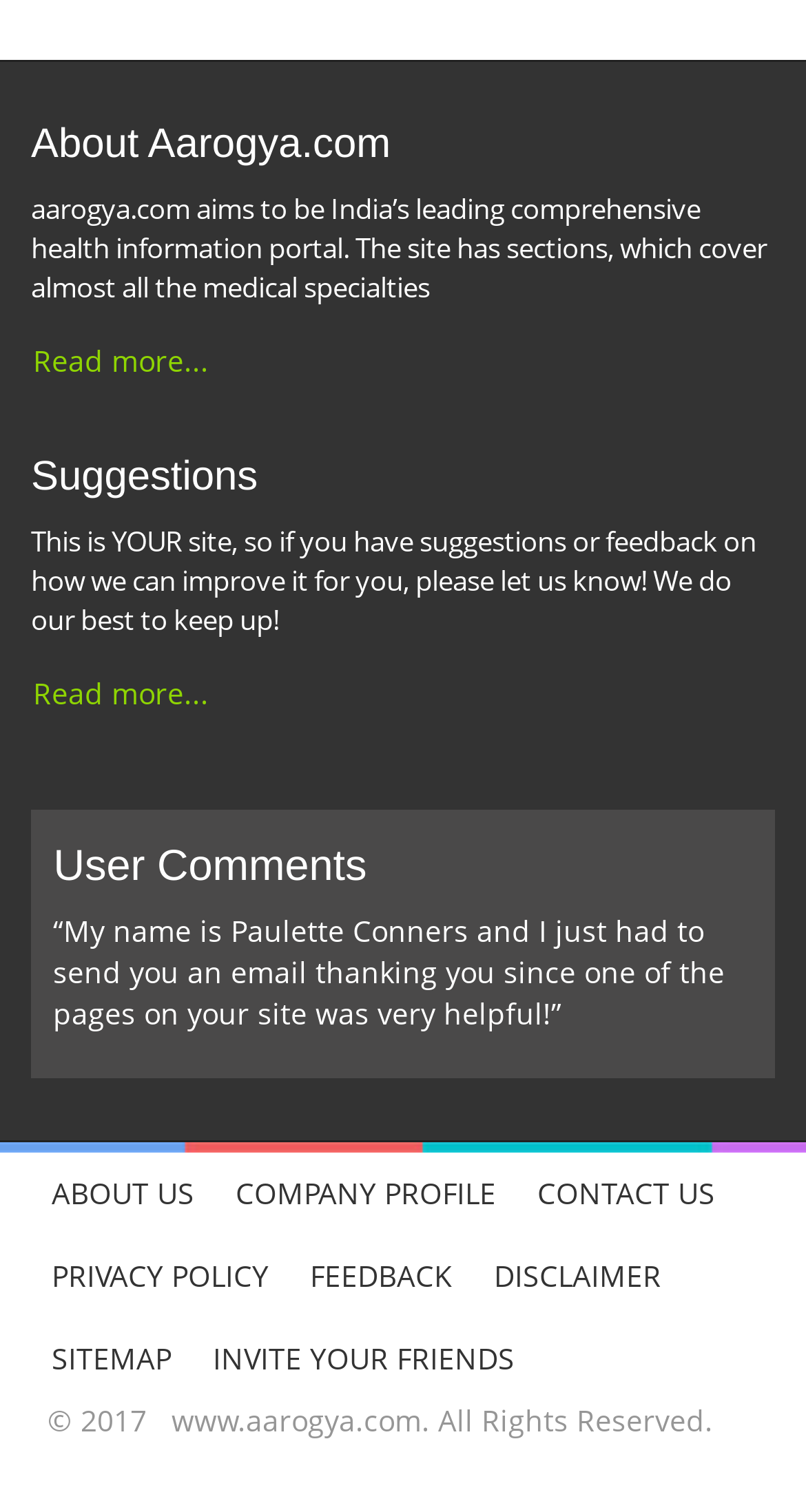Utilize the details in the image to give a detailed response to the question: What is the purpose of aarogya.com?

Based on the StaticText element 'aarogya.com aims to be India’s leading comprehensive health information portal. The site has sections, which cover almost all the medical specialties', it can be inferred that the purpose of aarogya.com is to provide comprehensive health information to its users.